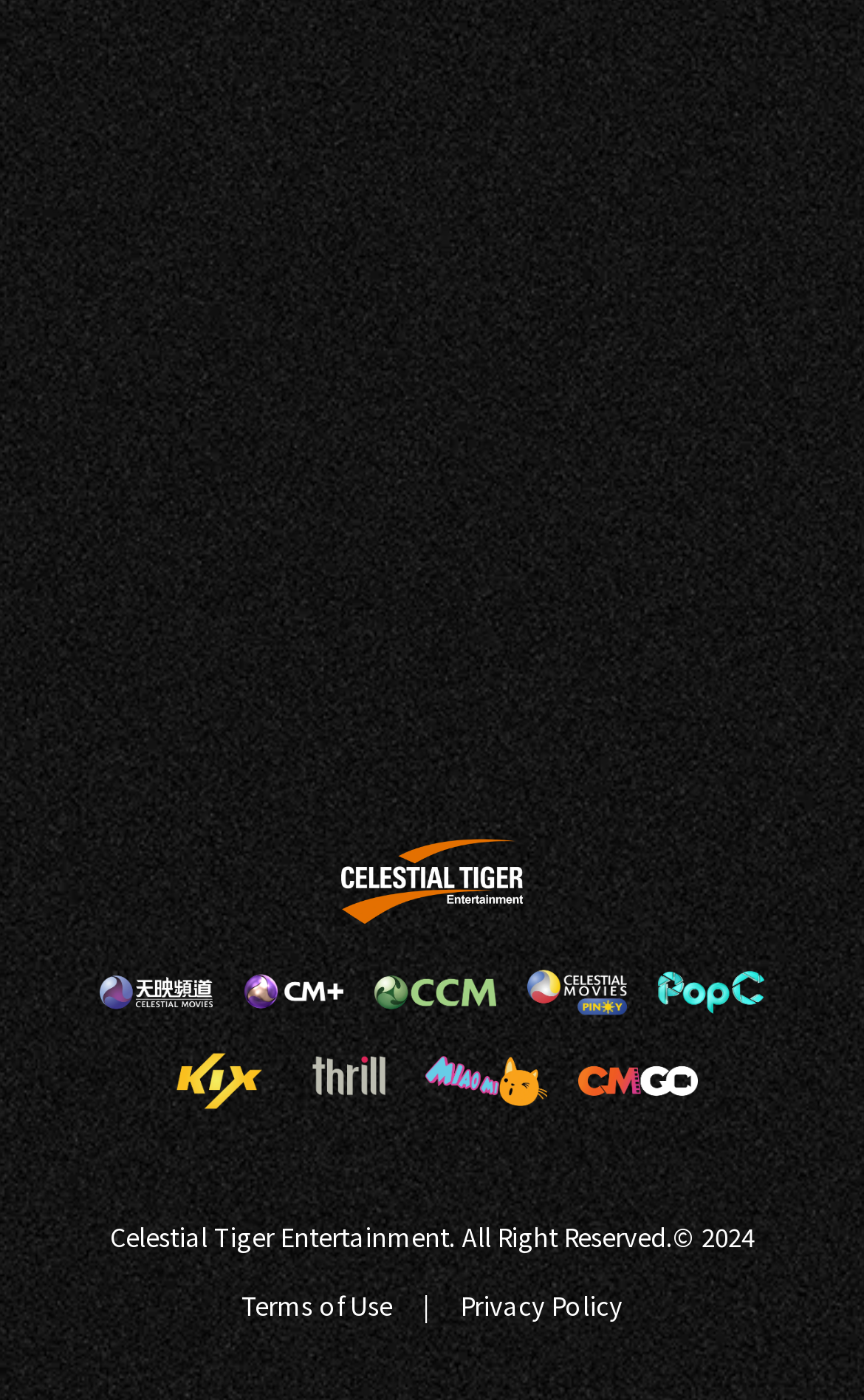What are the two links at the bottom of the webpage?
Based on the image, answer the question with as much detail as possible.

I looked at the link elements at the bottom of the webpage and found two links with text. The first link has a bounding box coordinate of [0.279, 0.919, 0.454, 0.944] and the text 'Terms of Use'. The second link has a bounding box coordinate of [0.533, 0.919, 0.721, 0.944] and the text 'Privacy Policy'.